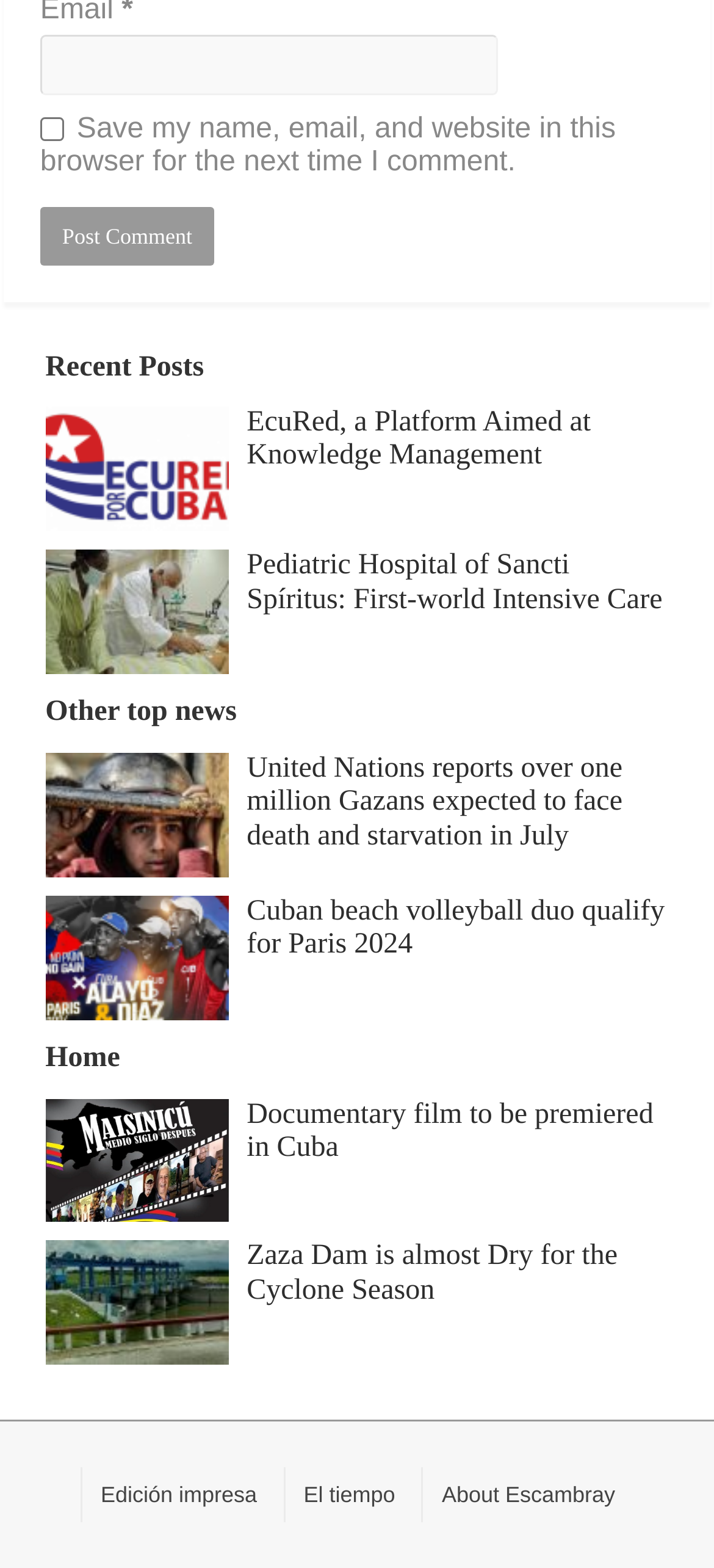How many recent posts are listed?
Answer the question in as much detail as possible.

The heading 'Recent Posts' is followed by several links with descriptive text, indicating that there are at least 7 recent posts listed on the webpage.